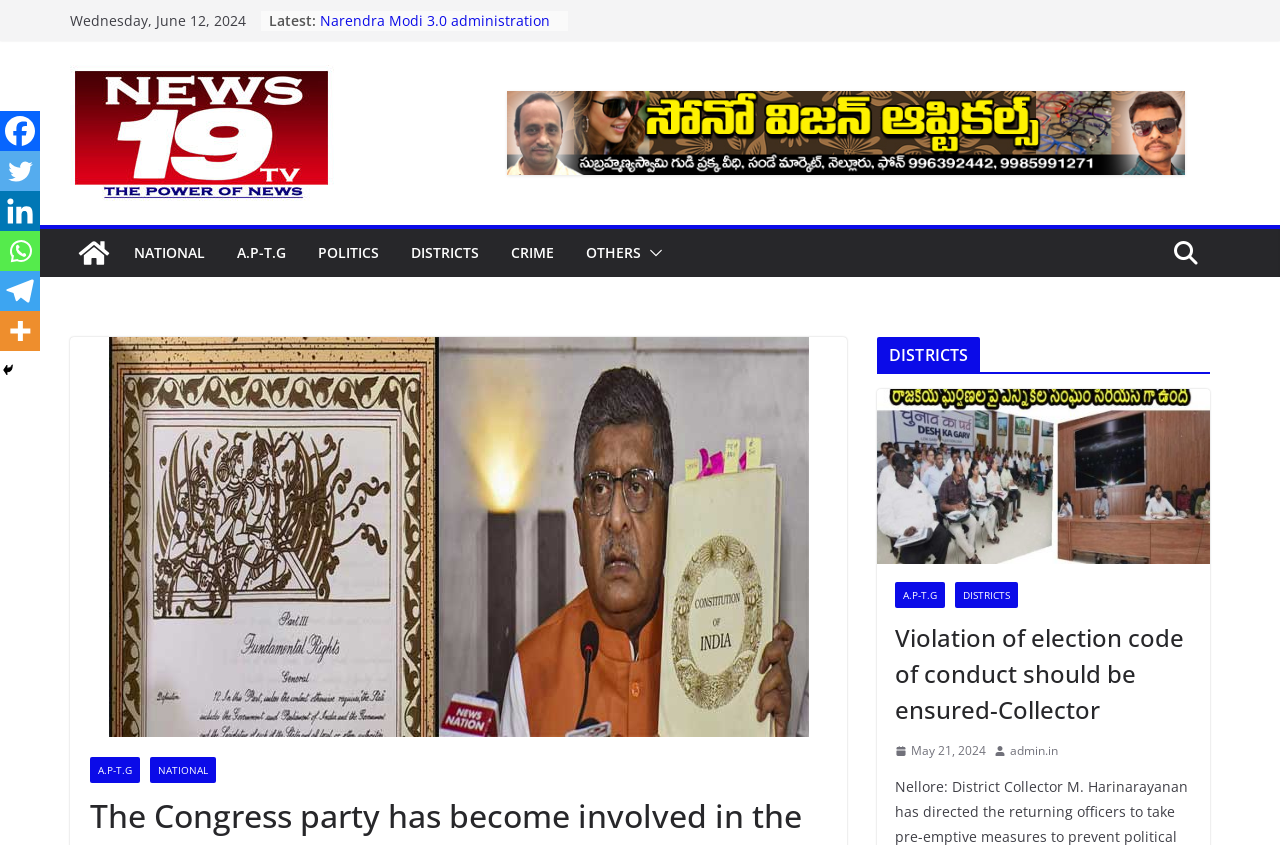Locate the bounding box coordinates of the clickable part needed for the task: "Click on the 'news19tv' link".

[0.055, 0.077, 0.322, 0.238]